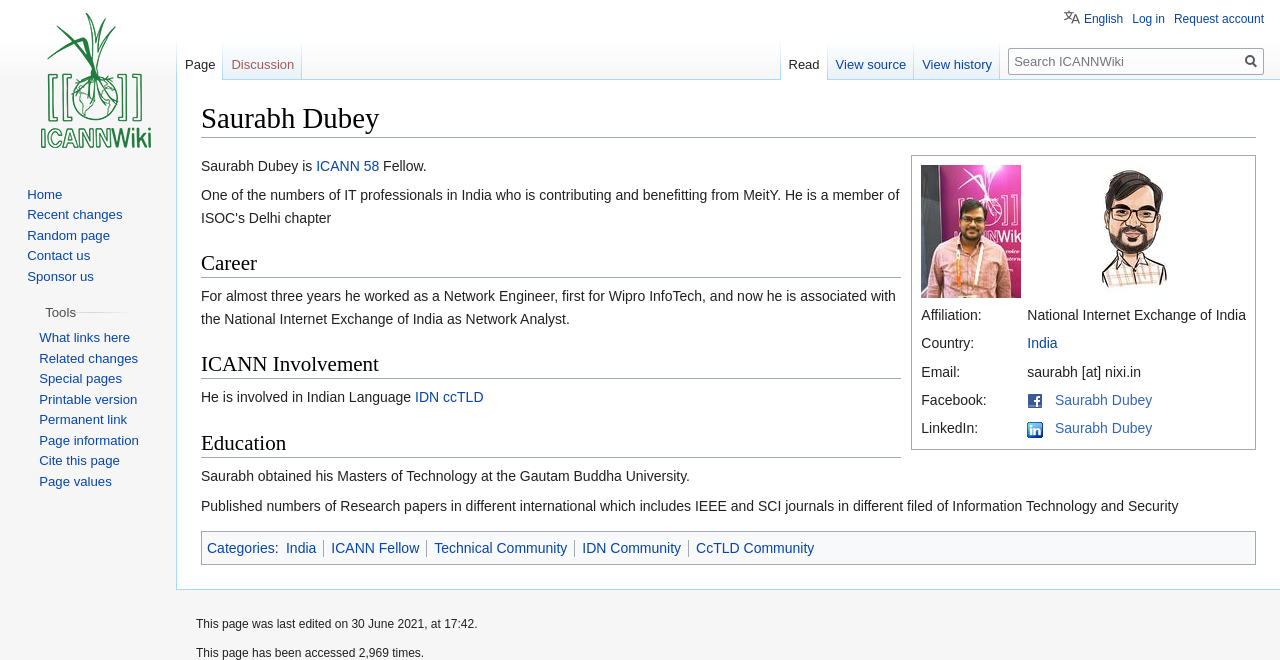Please determine the bounding box coordinates, formatted as (top-left x, top-left y, bottom-right x, bottom-right y), with all values as floating point numbers between 0 and 1. Identify the bounding box of the region described as: title="Visit the main page"

[0.006, 0.0, 0.144, 0.242]